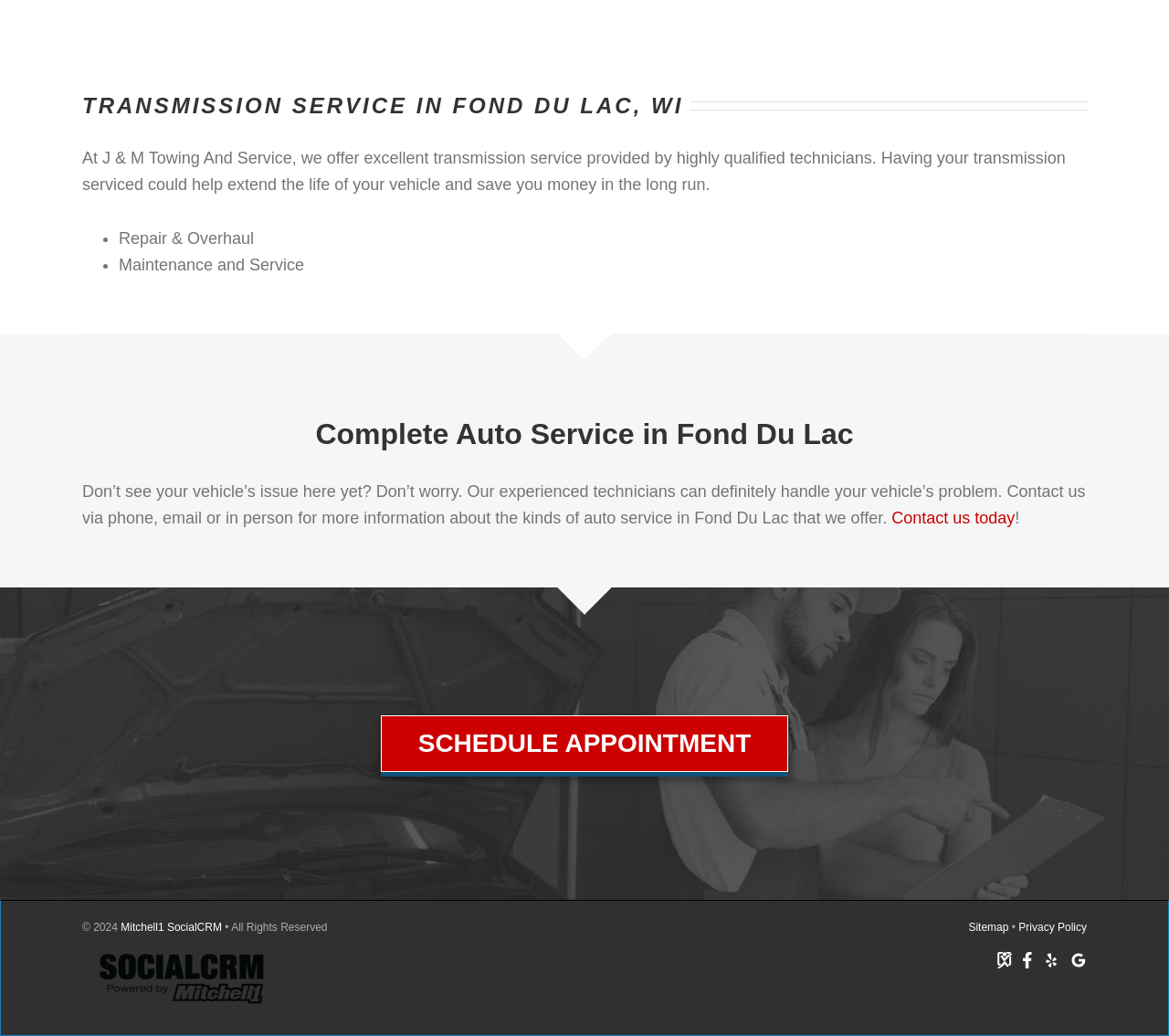Please identify the bounding box coordinates of the area I need to click to accomplish the following instruction: "Click to schedule an appointment".

[0.326, 0.691, 0.674, 0.745]